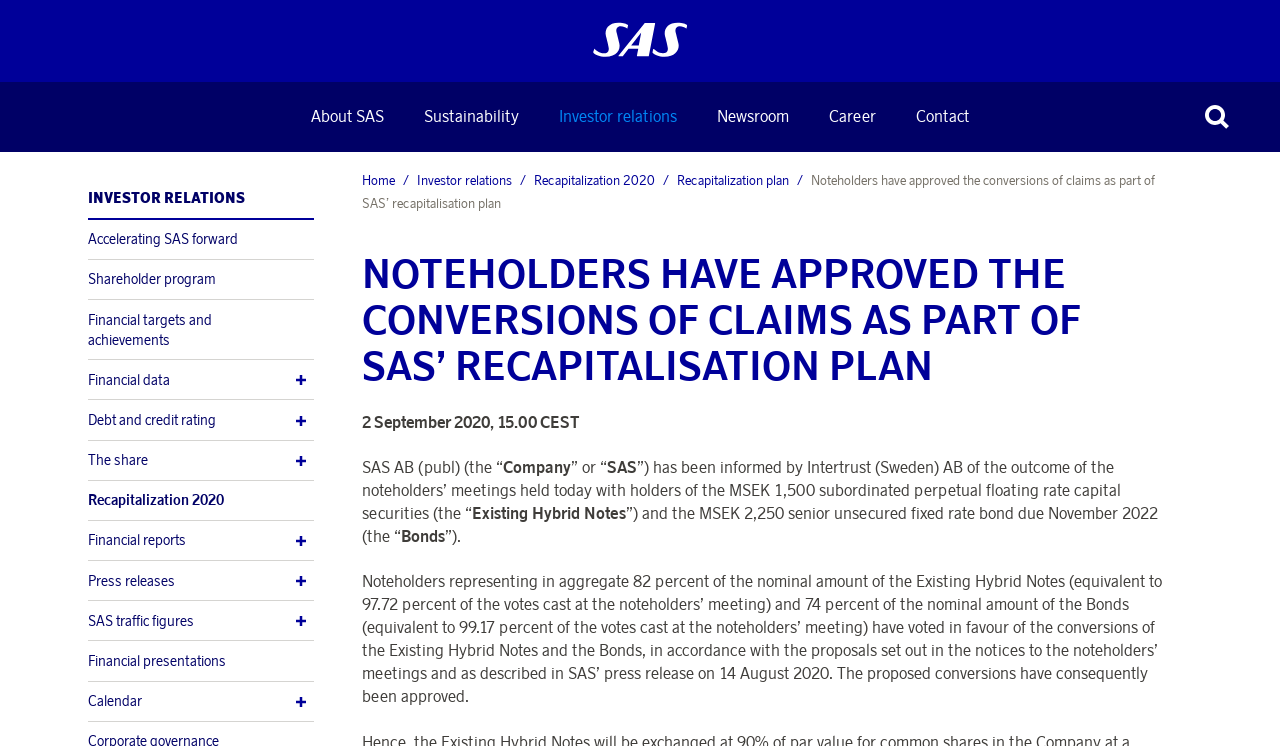What is the percentage of noteholders who voted in favour of the conversions of the Existing Hybrid Notes?
Please answer the question with a detailed and comprehensive explanation.

The article states that 'Noteholders representing in aggregate 82 percent of the nominal amount of the Existing Hybrid Notes (equivalent to 97.72 percent of the votes cast at the noteholders’ meeting) have voted in favour of the conversions of the Existing Hybrid Notes'.